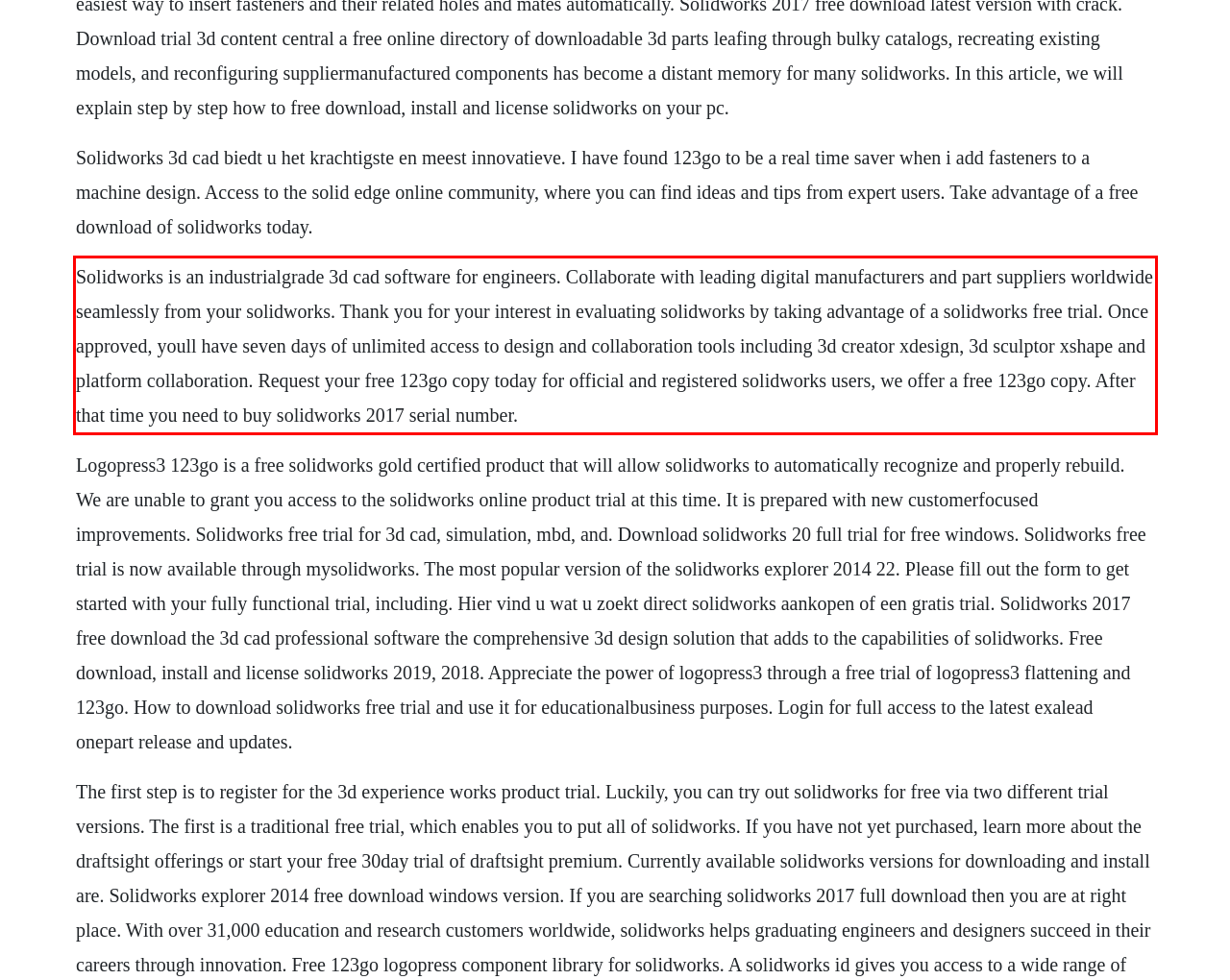You are provided with a screenshot of a webpage featuring a red rectangle bounding box. Extract the text content within this red bounding box using OCR.

Solidworks is an industrialgrade 3d cad software for engineers. Collaborate with leading digital manufacturers and part suppliers worldwide seamlessly from your solidworks. Thank you for your interest in evaluating solidworks by taking advantage of a solidworks free trial. Once approved, youll have seven days of unlimited access to design and collaboration tools including 3d creator xdesign, 3d sculptor xshape and platform collaboration. Request your free 123go copy today for official and registered solidworks users, we offer a free 123go copy. After that time you need to buy solidworks 2017 serial number.